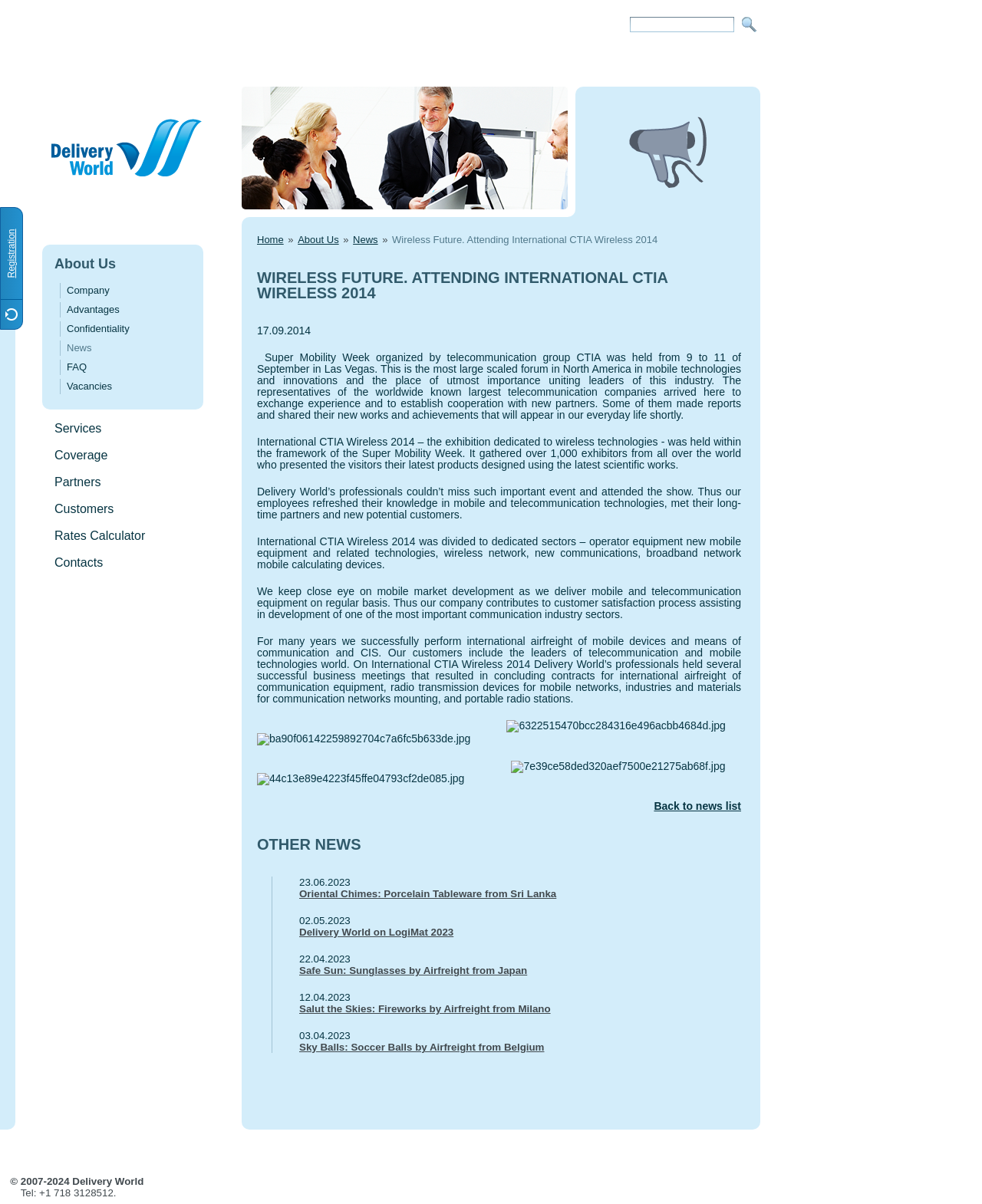Determine the title of the webpage and give its text content.

WIRELESS FUTURE. ATTENDING INTERNATIONAL CTIA WIRELESS 2014